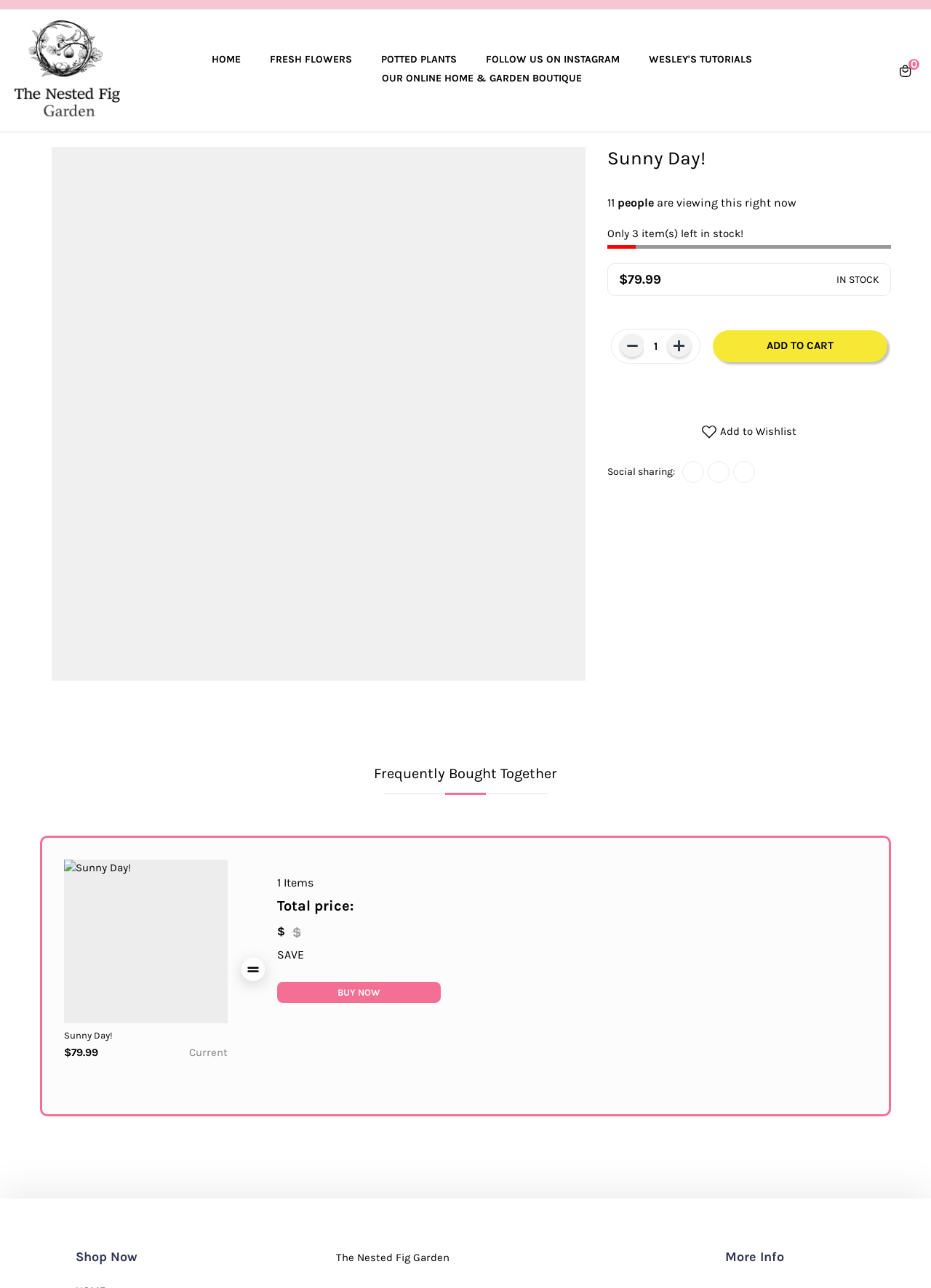Bounding box coordinates are specified in the format (top-left x, top-left y, bottom-right x, bottom-right y). All values are floating point numbers bounded between 0 and 1. Please provide the bounding box coordinate of the region this sentence describes: Tweet Tweet on Twitter

[0.76, 0.358, 0.784, 0.375]